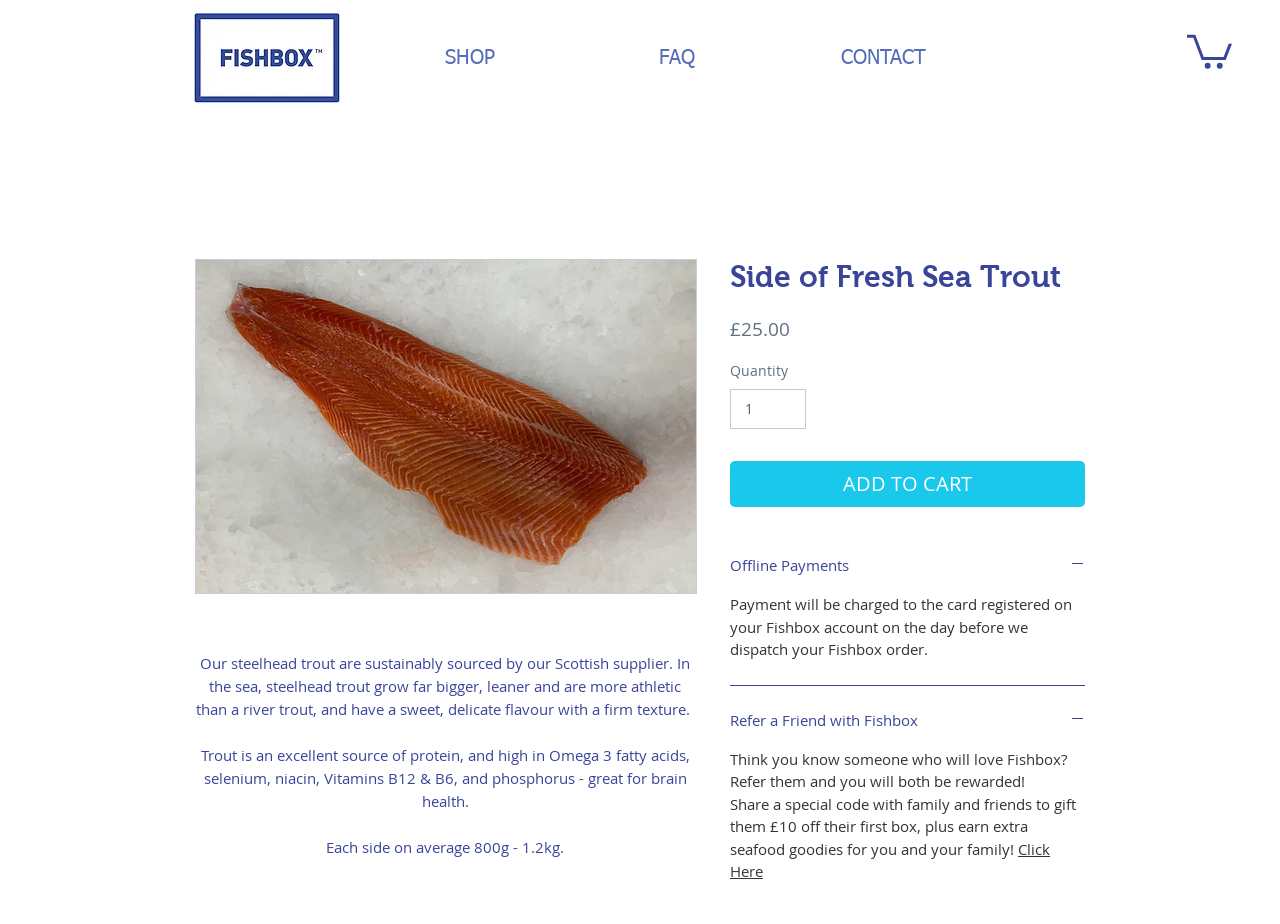Identify the bounding box coordinates of the area that should be clicked in order to complete the given instruction: "Click on the 'Leave a Review' link". The bounding box coordinates should be four float numbers between 0 and 1, i.e., [left, top, right, bottom].

None